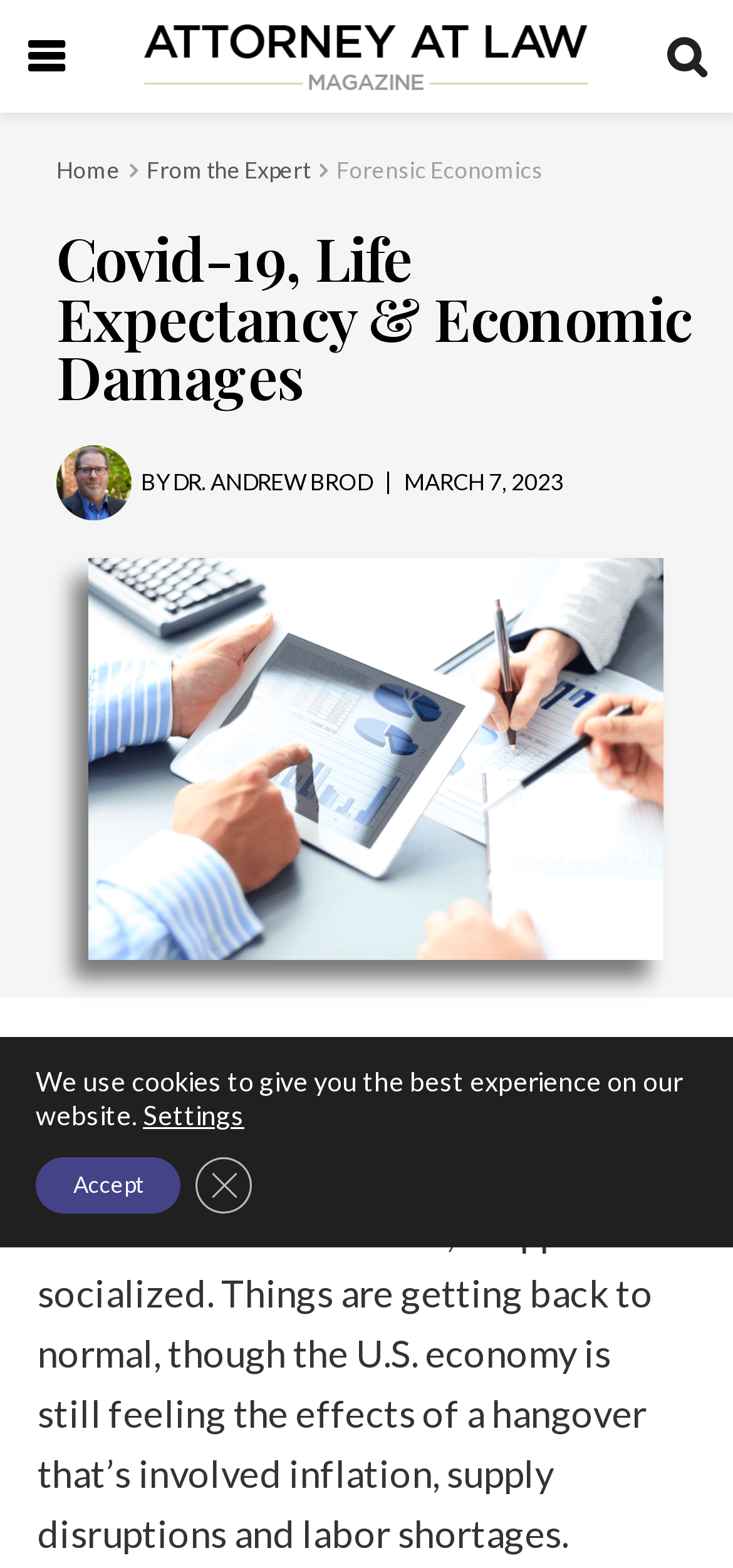Answer succinctly with a single word or phrase:
What is the name of the magazine?

Attorney at Law Magazine